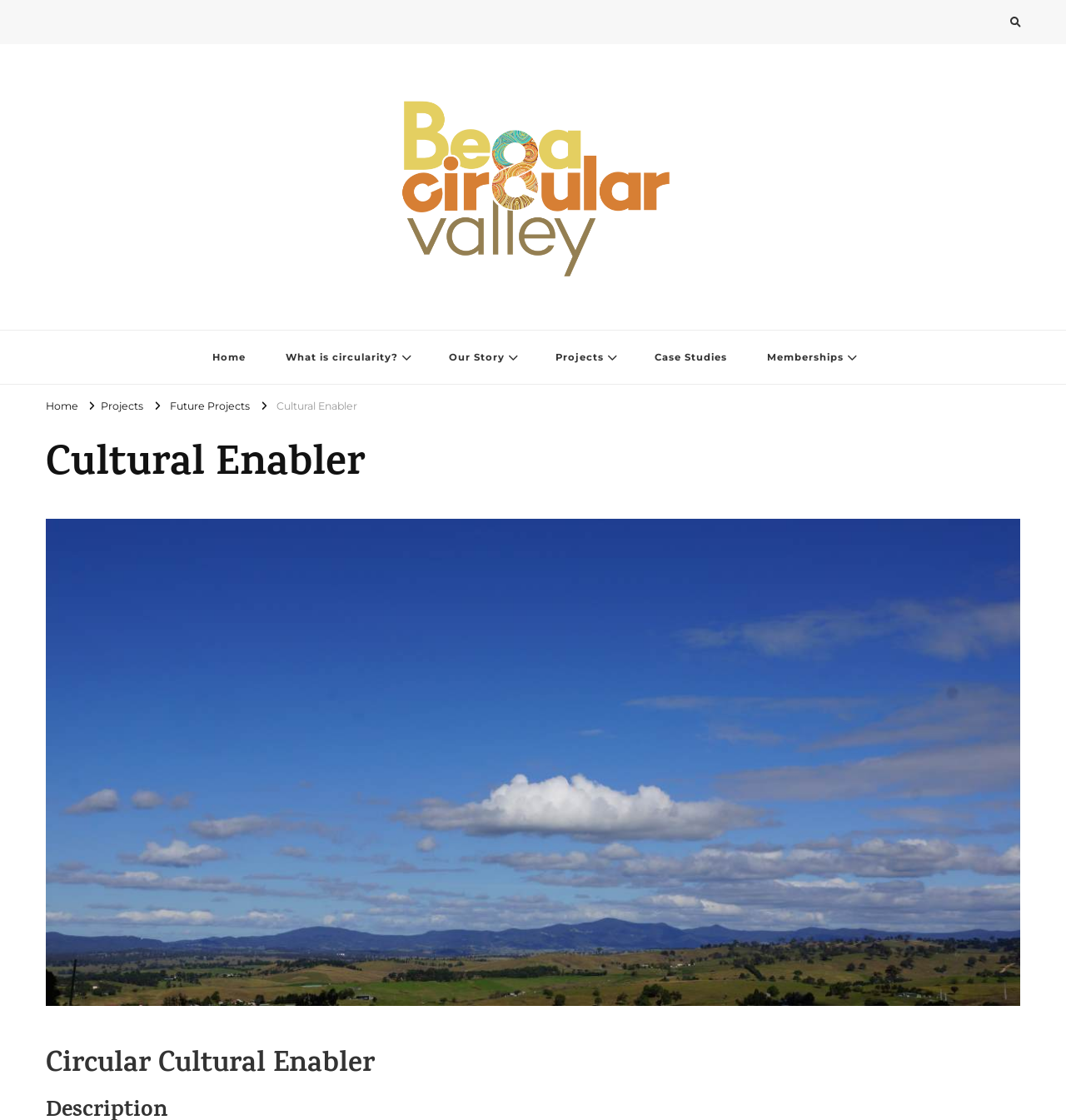What type of projects are mentioned on the webpage?
Refer to the image and offer an in-depth and detailed answer to the question.

The types of projects mentioned on the webpage can be inferred from the links 'Current Projects', 'Emerging Projects', and 'Future Projects', which suggests that the webpage categorizes projects into these three types.